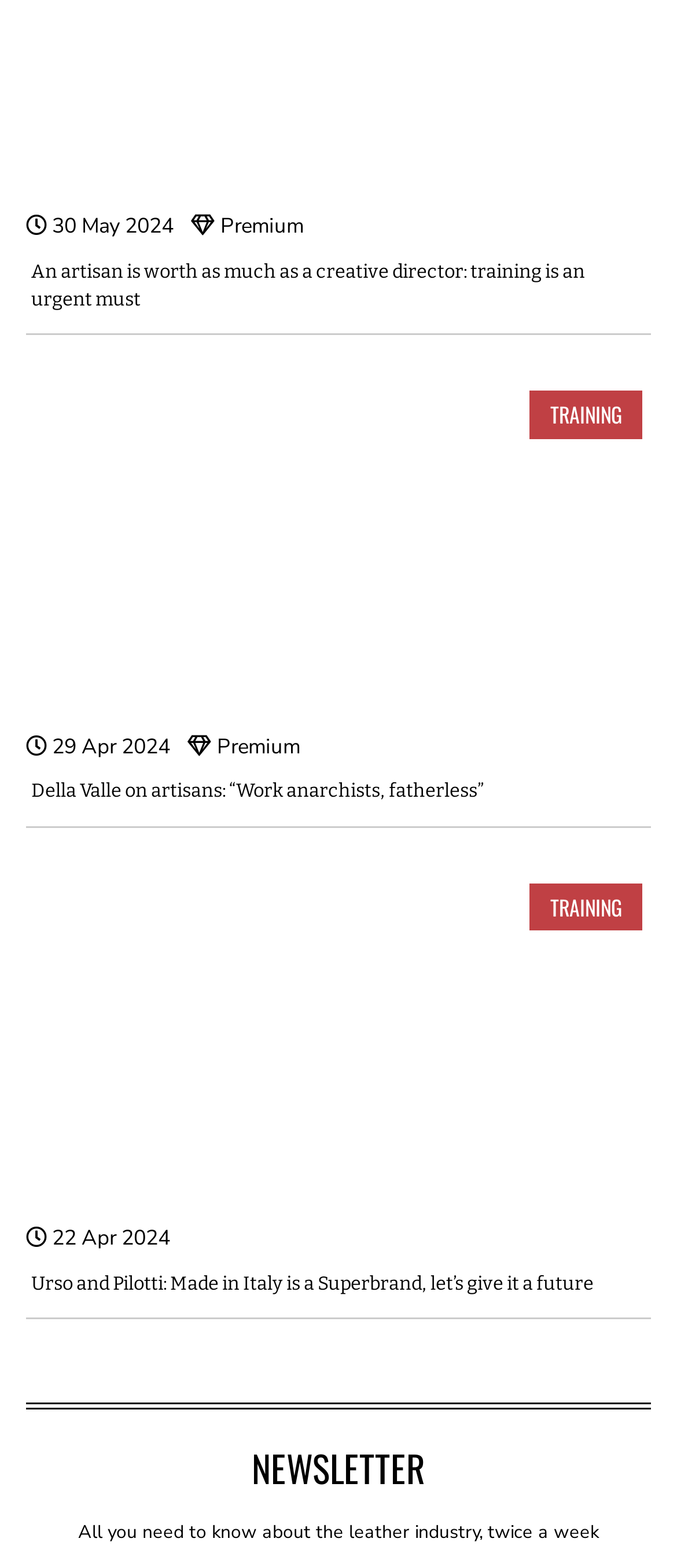Please determine the bounding box coordinates of the area that needs to be clicked to complete this task: 'View the news from 30 May 2024'. The coordinates must be four float numbers between 0 and 1, formatted as [left, top, right, bottom].

[0.069, 0.135, 0.256, 0.153]